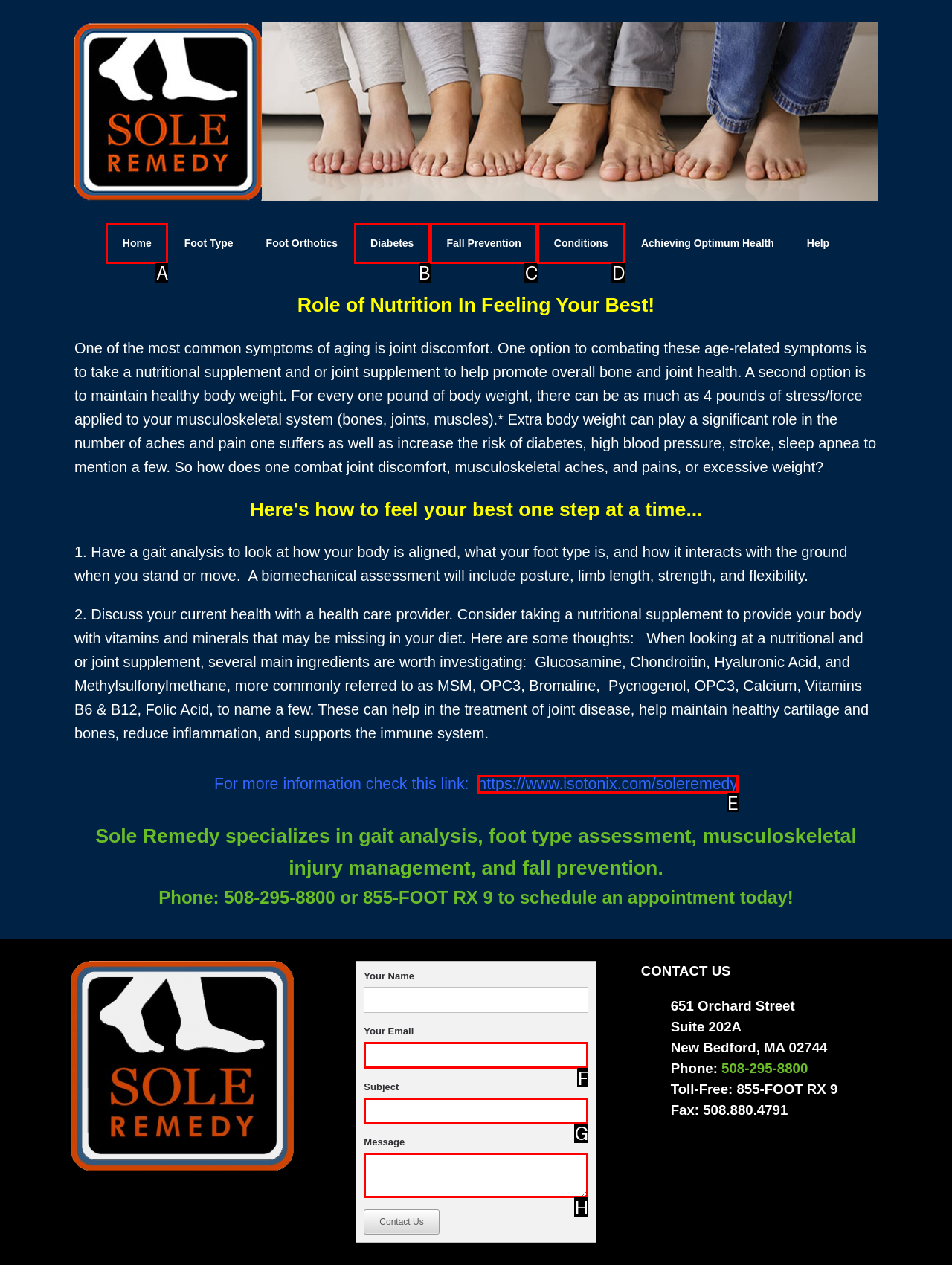Decide which letter you need to select to fulfill the task: Click the 'https://www.isotonix.com/soleremedy' link
Answer with the letter that matches the correct option directly.

E